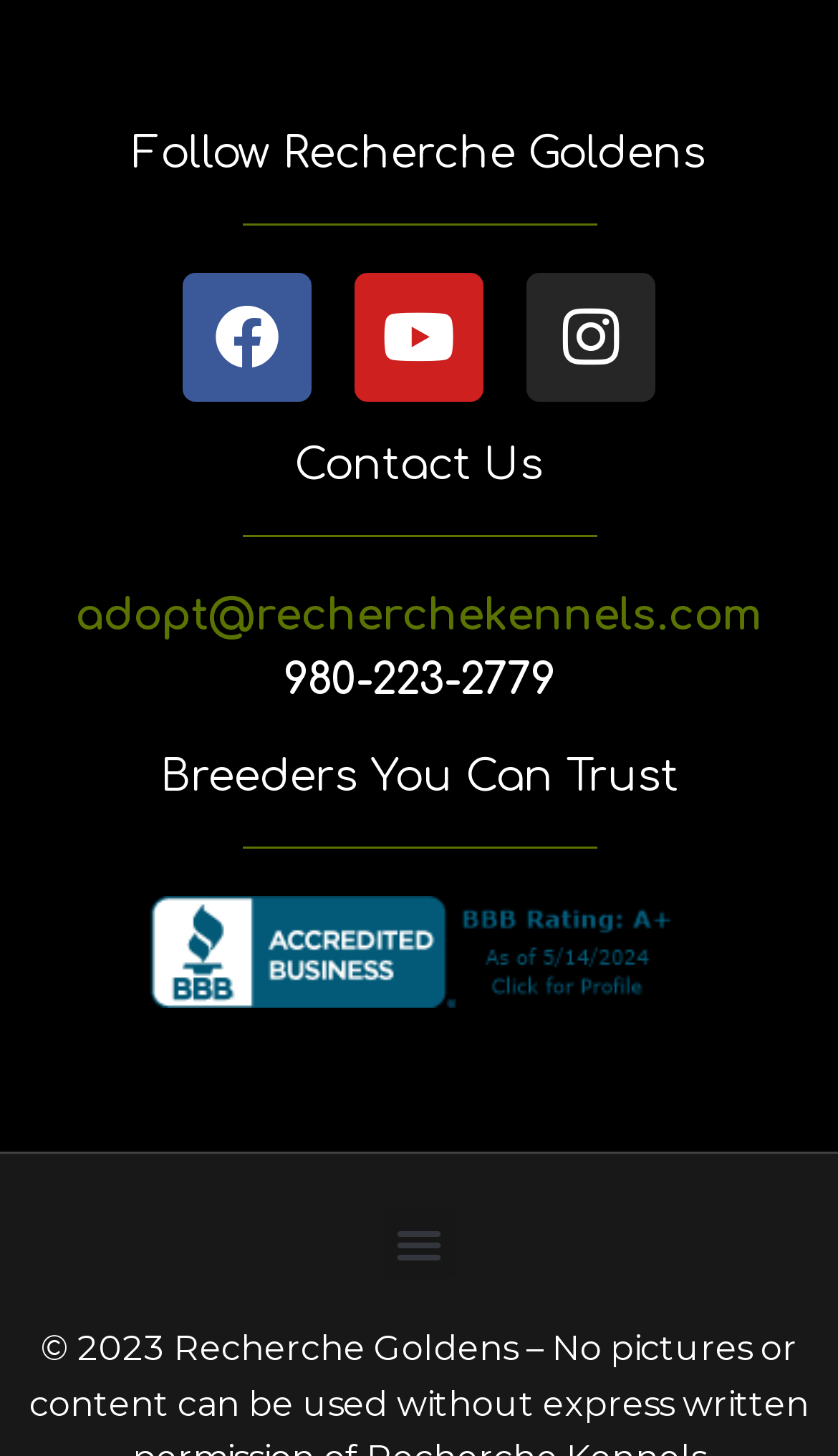Based on the image, provide a detailed response to the question:
Is the menu toggle button expanded?

I checked the menu toggle button on the webpage and found that its 'expanded' property is set to 'False', which means it is not expanded.